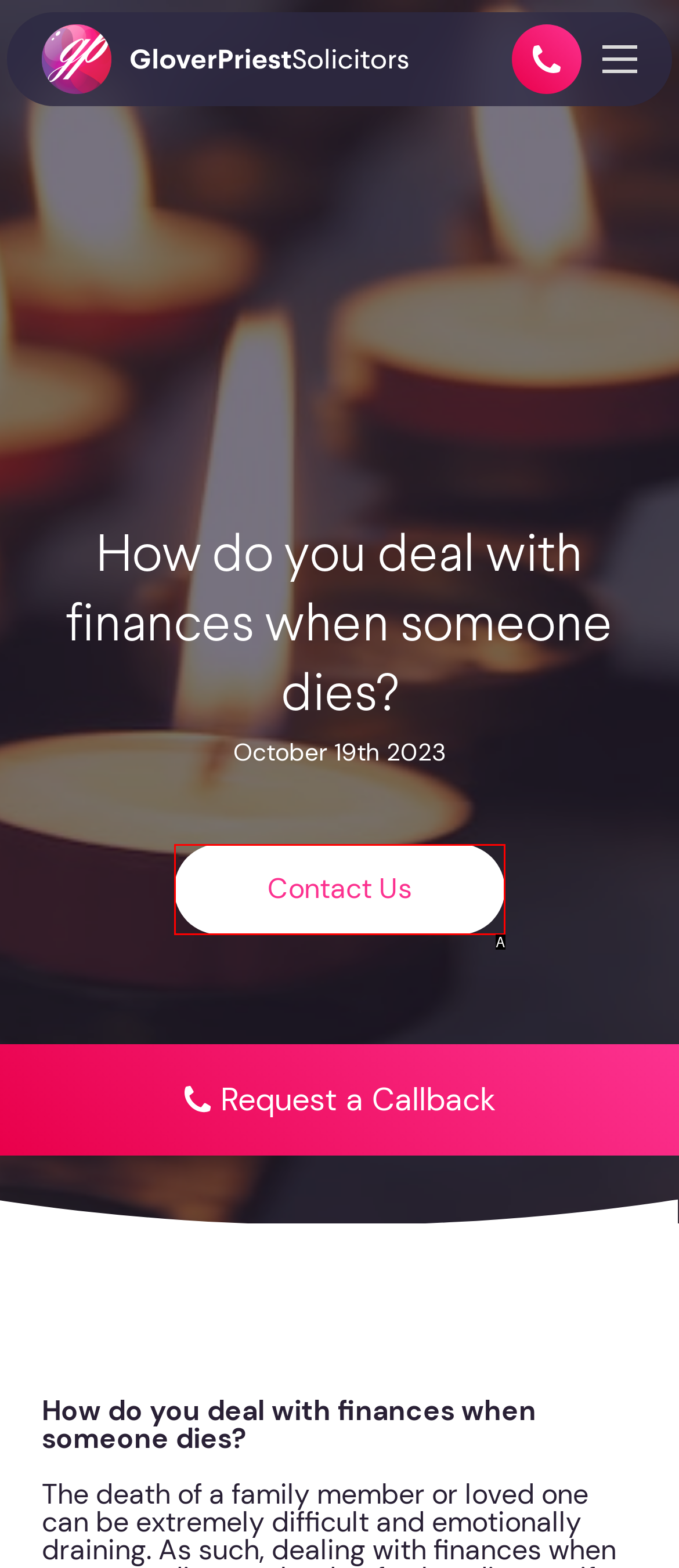Match the description to the correct option: Contact Us
Provide the letter of the matching option directly.

A